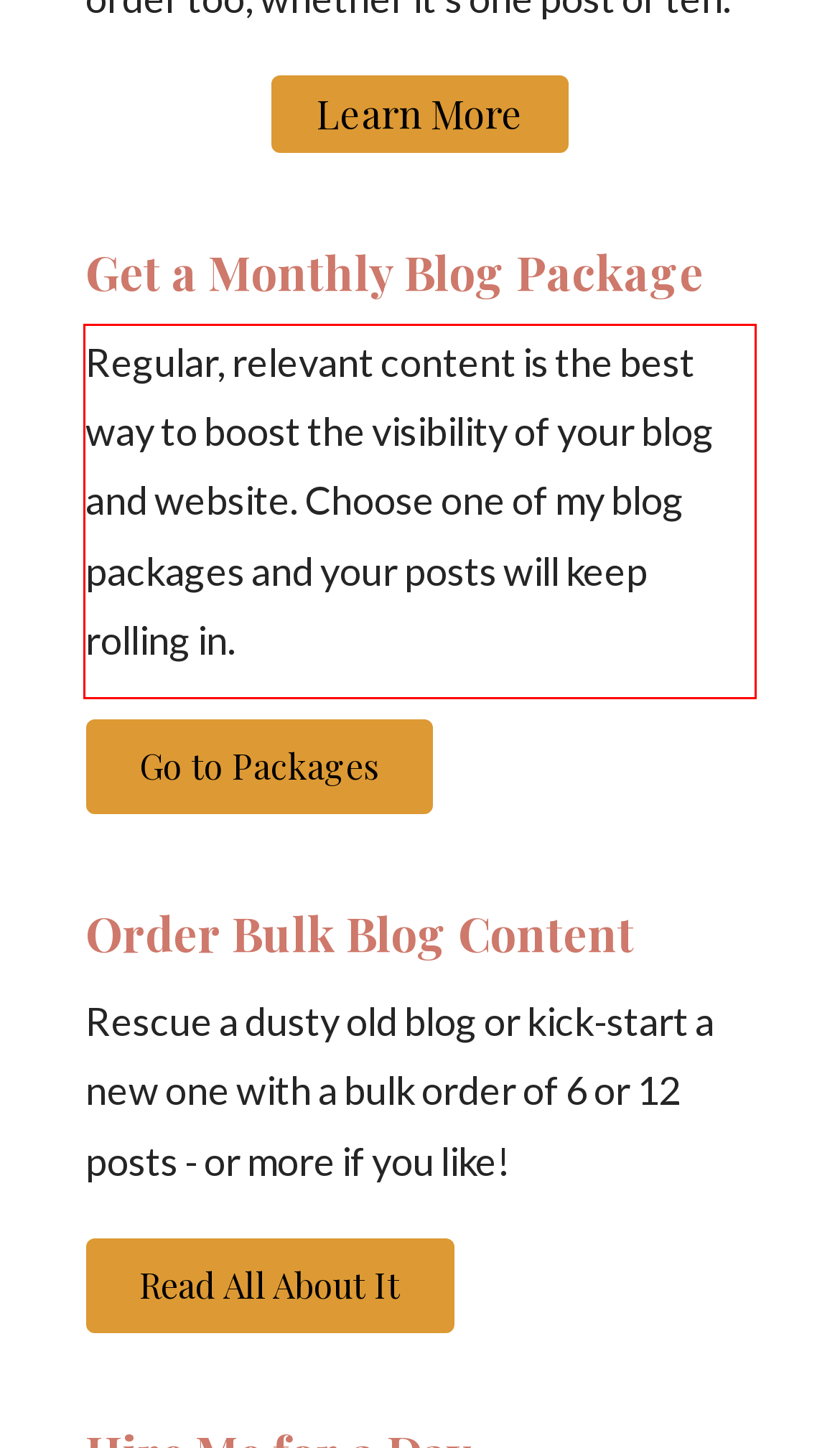Examine the webpage screenshot, find the red bounding box, and extract the text content within this marked area.

Regular, relevant content is the best way to boost the visibility of your blog and website. Choose one of my blog packages and your posts will keep rolling in.